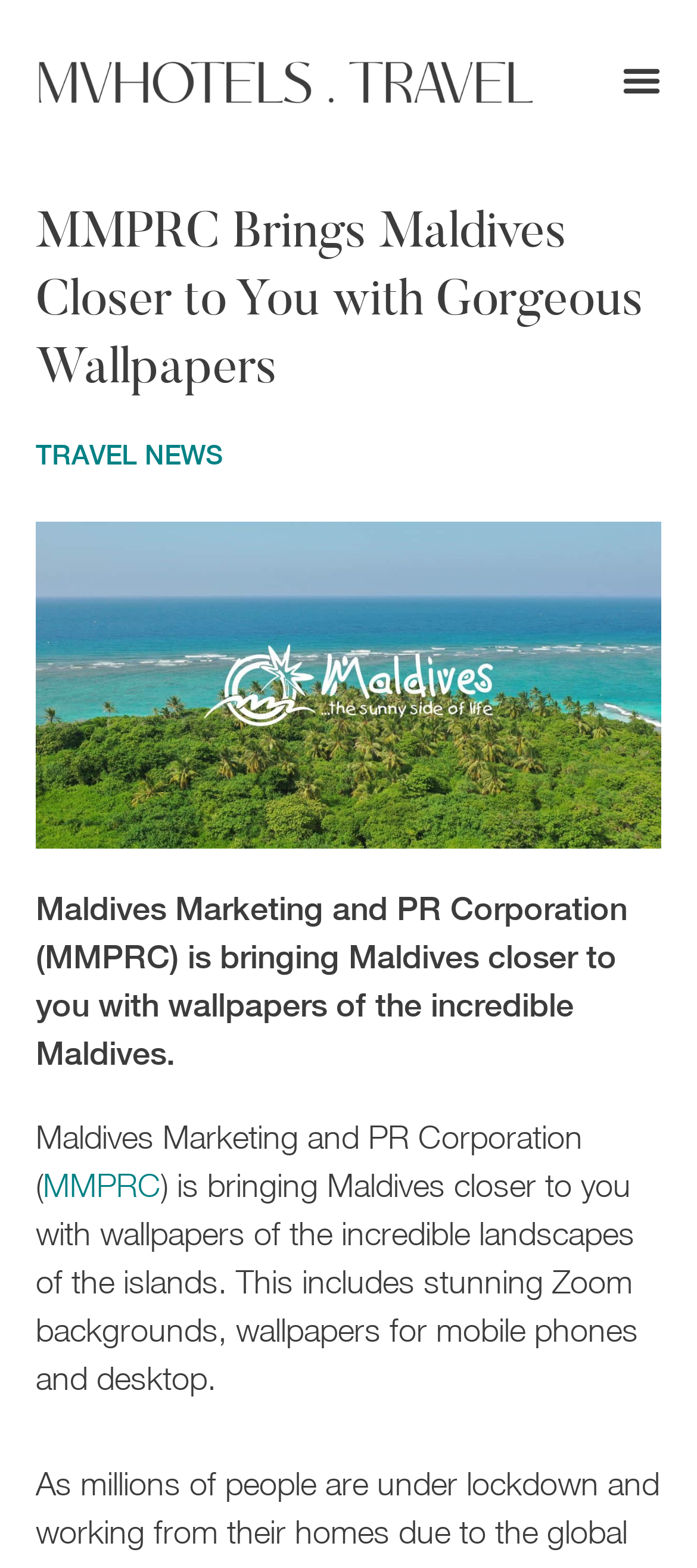Please determine and provide the text content of the webpage's heading.

MMPRC Brings Maldives Closer to You with Gorgeous Wallpapers